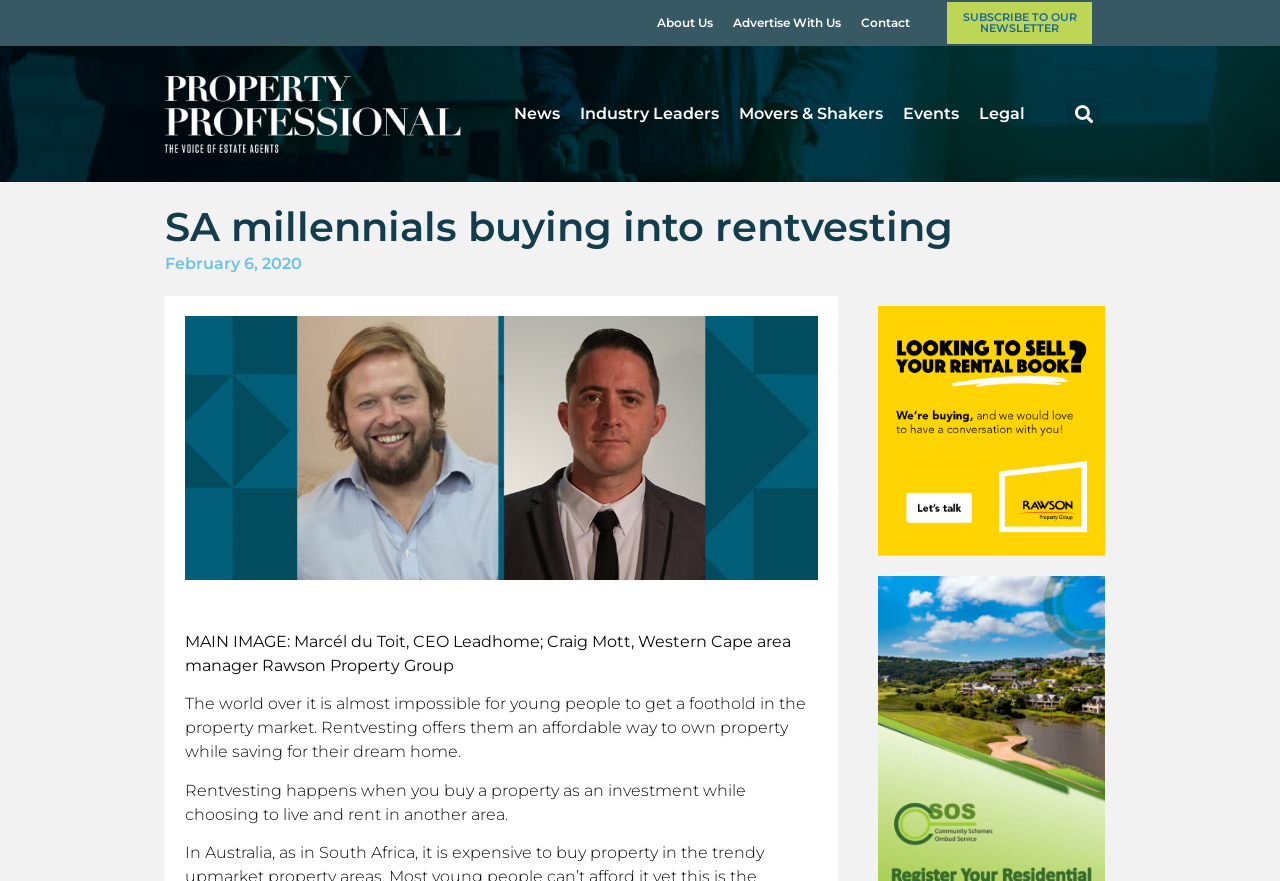What is the definition of rentvesting?
Please provide a comprehensive answer based on the visual information in the image.

I found the answer by reading the static text element that defines rentvesting, which states 'Rentvesting happens when you buy a property as an investment while choosing to live and rent in another area'.